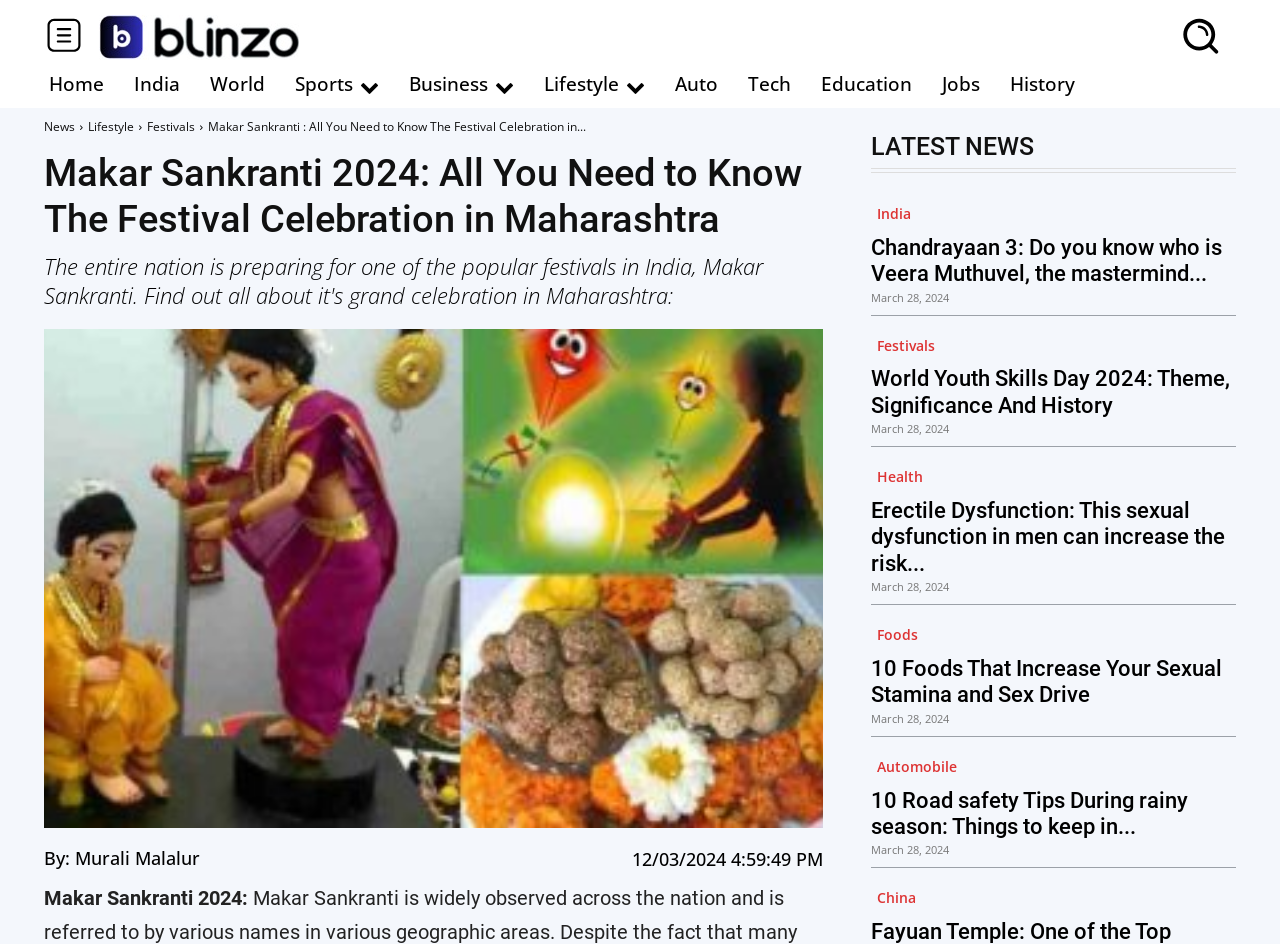Identify and provide the title of the webpage.

Makar Sankranti 2024: All You Need to Know The Festival Celebration in Maharashtra